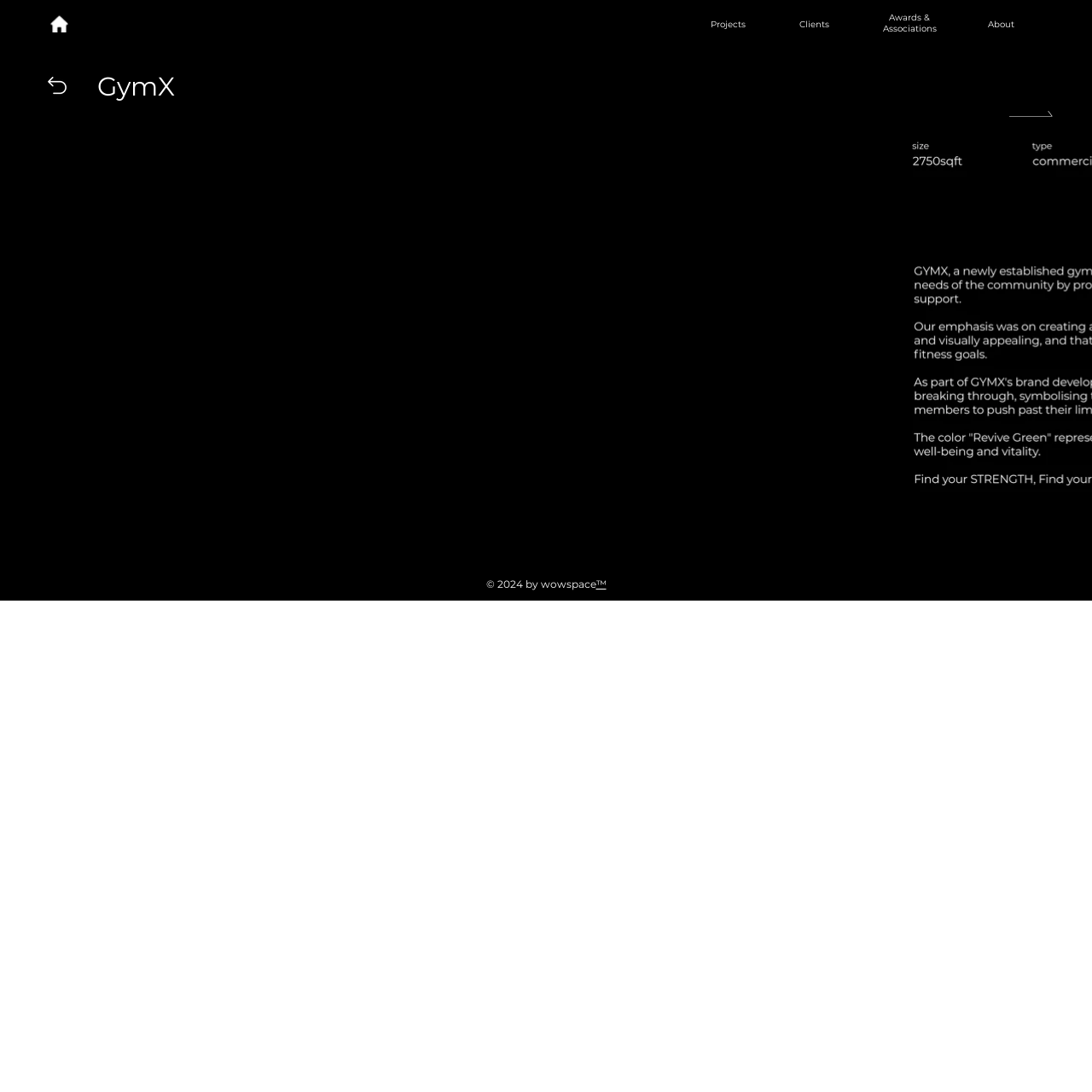Find the bounding box coordinates for the element described here: "Clients".

[0.732, 0.017, 0.759, 0.027]